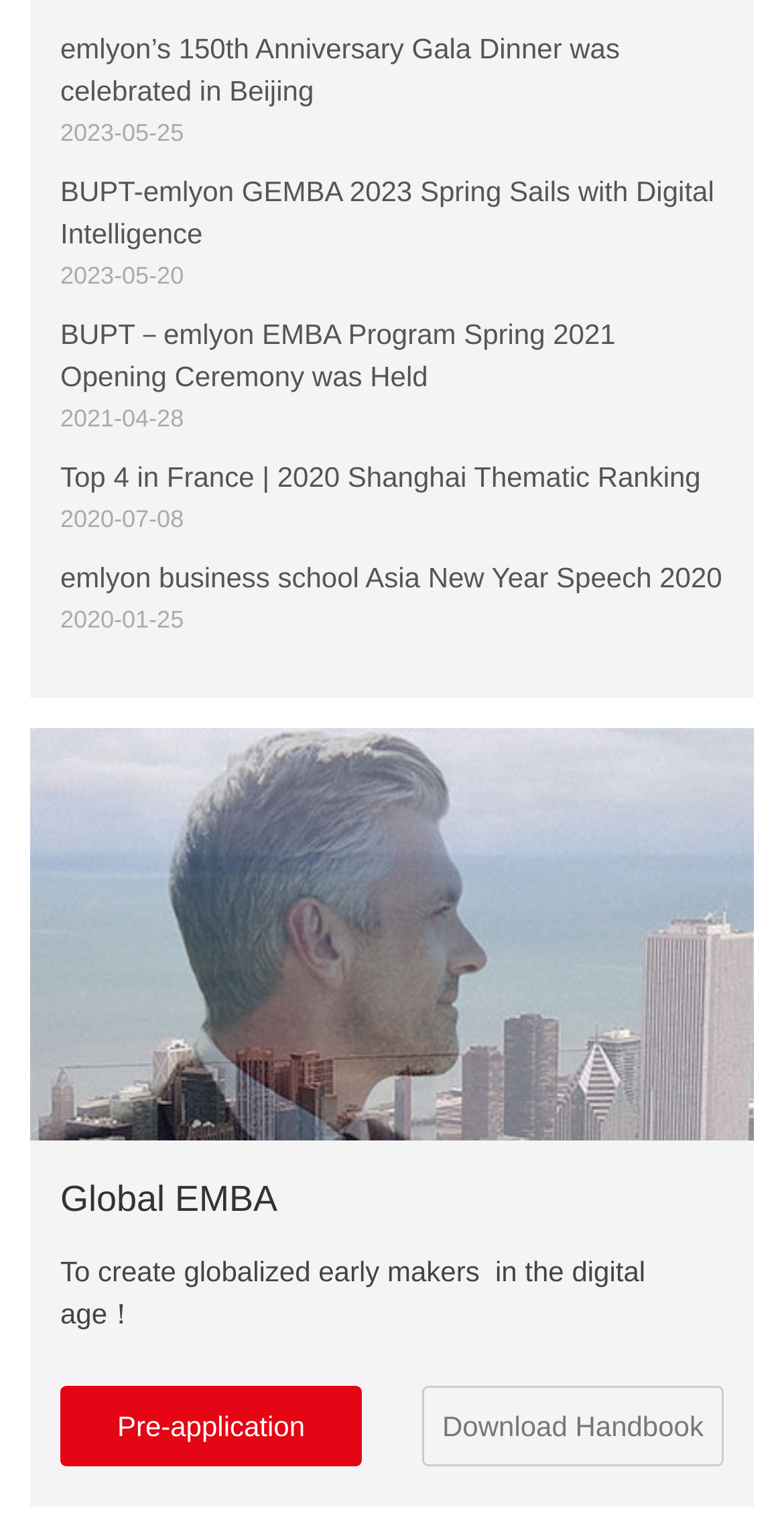Please locate the bounding box coordinates for the element that should be clicked to achieve the following instruction: "Pre-apply for a program". Ensure the coordinates are given as four float numbers between 0 and 1, i.e., [left, top, right, bottom].

[0.077, 0.905, 0.462, 0.958]